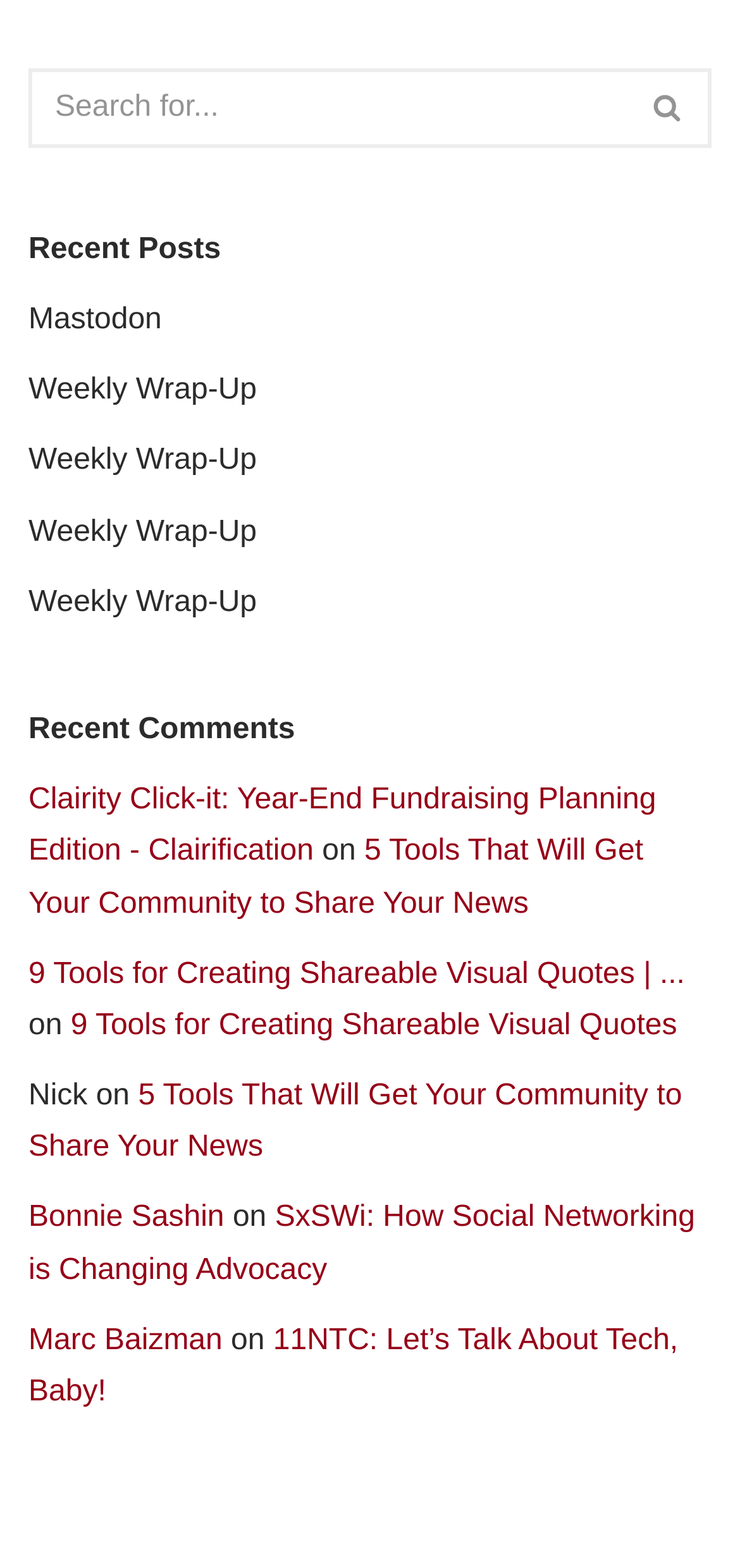Please identify the bounding box coordinates of the element I need to click to follow this instruction: "visit Clairification".

[0.038, 0.5, 0.887, 0.553]